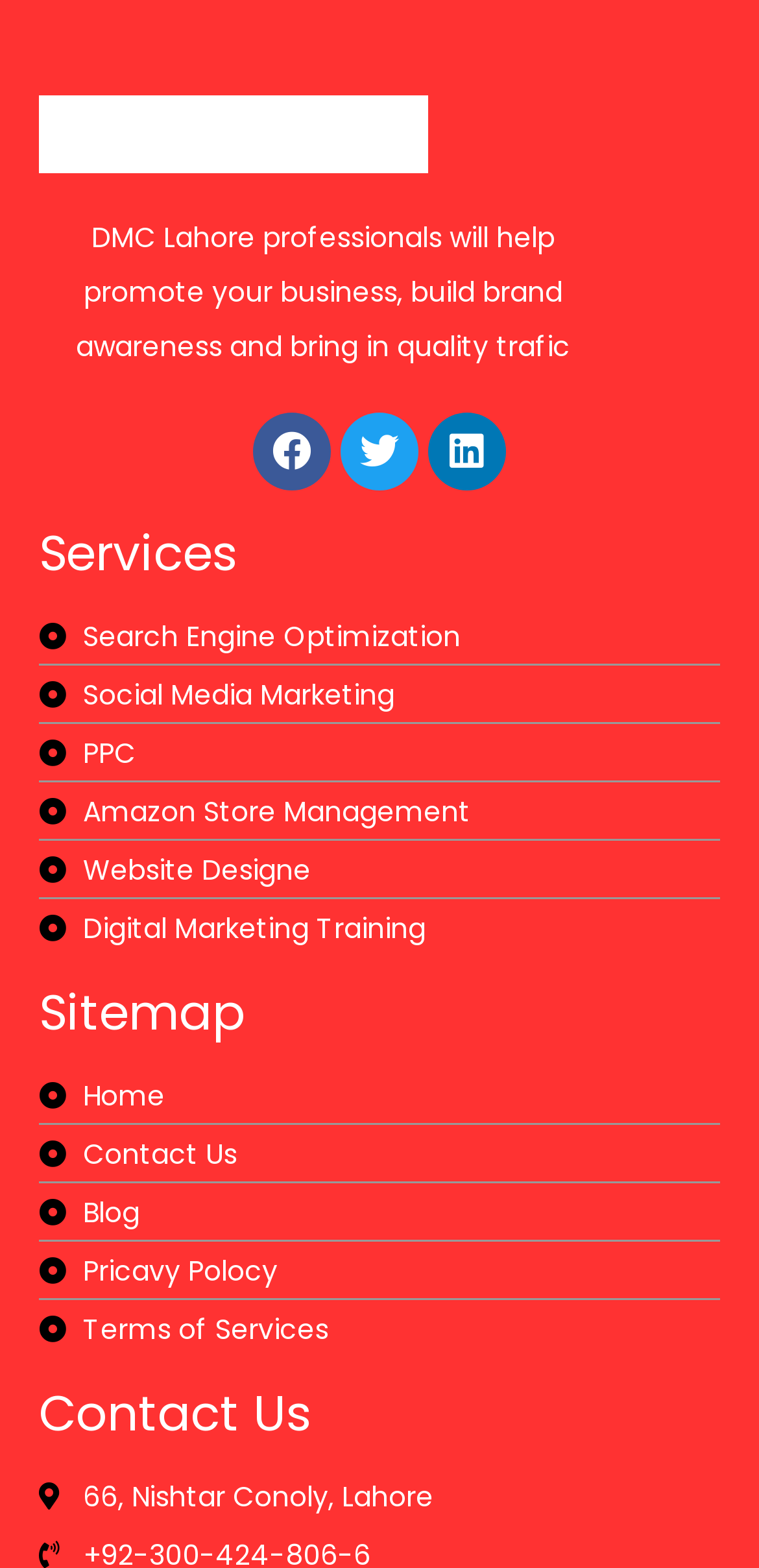How many types of marketing services are listed?
Using the image, provide a detailed and thorough answer to the question.

In the 'Services' section, I counted six links related to different marketing services: 'Search Engine Optimization', 'Social Media Marketing', 'PPC', 'Amazon Store Management', 'Website Designe', and 'Digital Marketing Training'. These links represent the various types of marketing services offered by DMC Lahore.